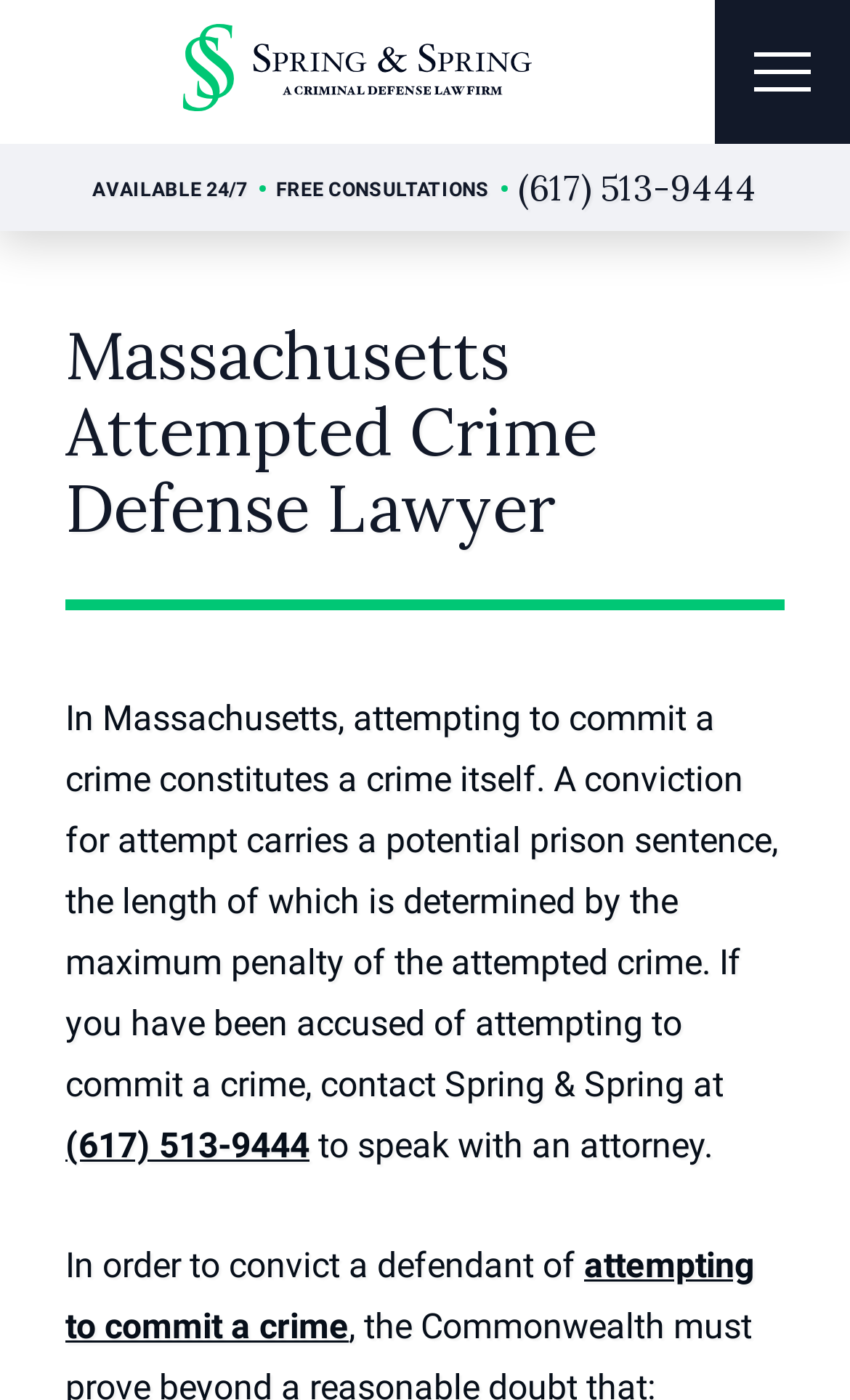Answer the question below with a single word or a brief phrase: 
What is the availability of consultations?

24/7